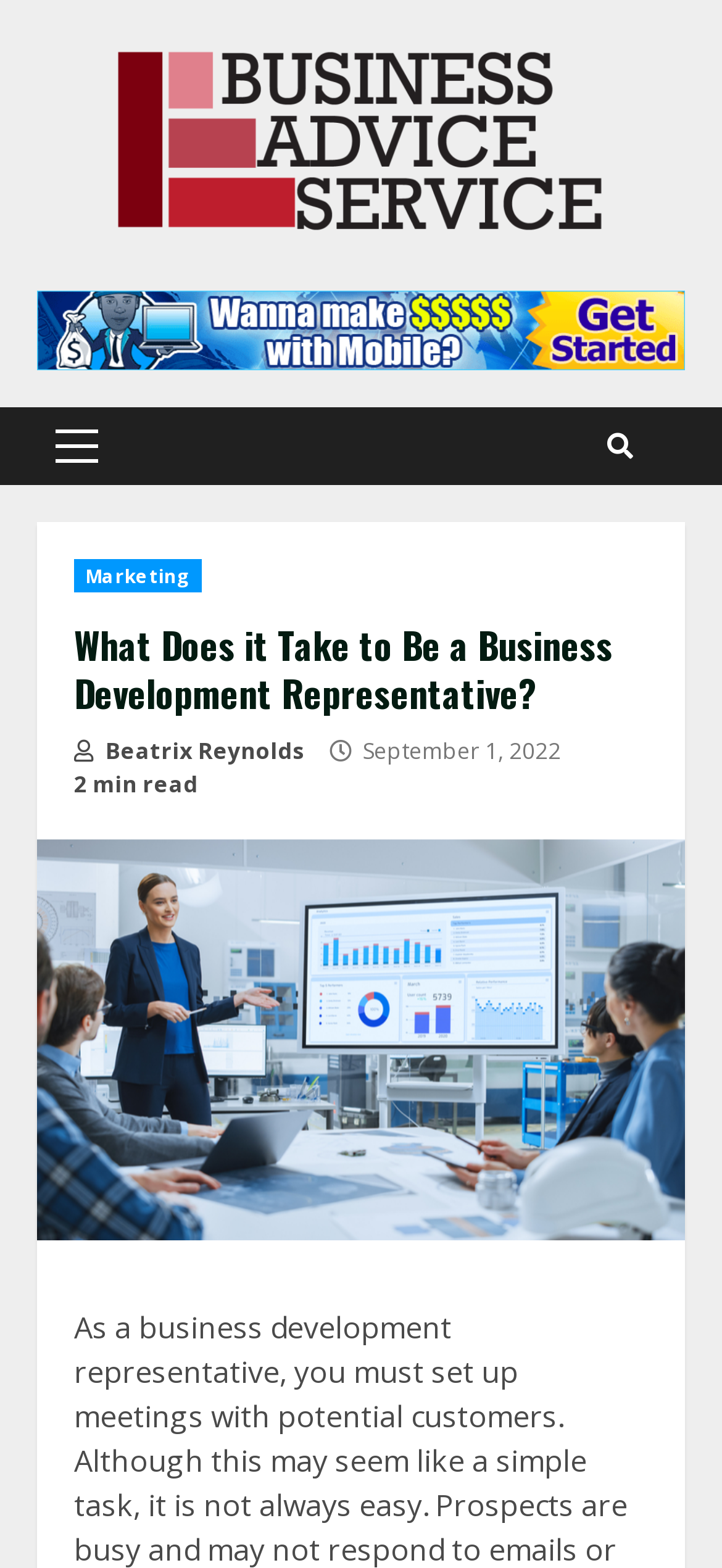Who is the author of the article?
Please respond to the question with a detailed and well-explained answer.

I found the link element with the text ' Beatrix Reynolds', which is likely to be the author of the article.